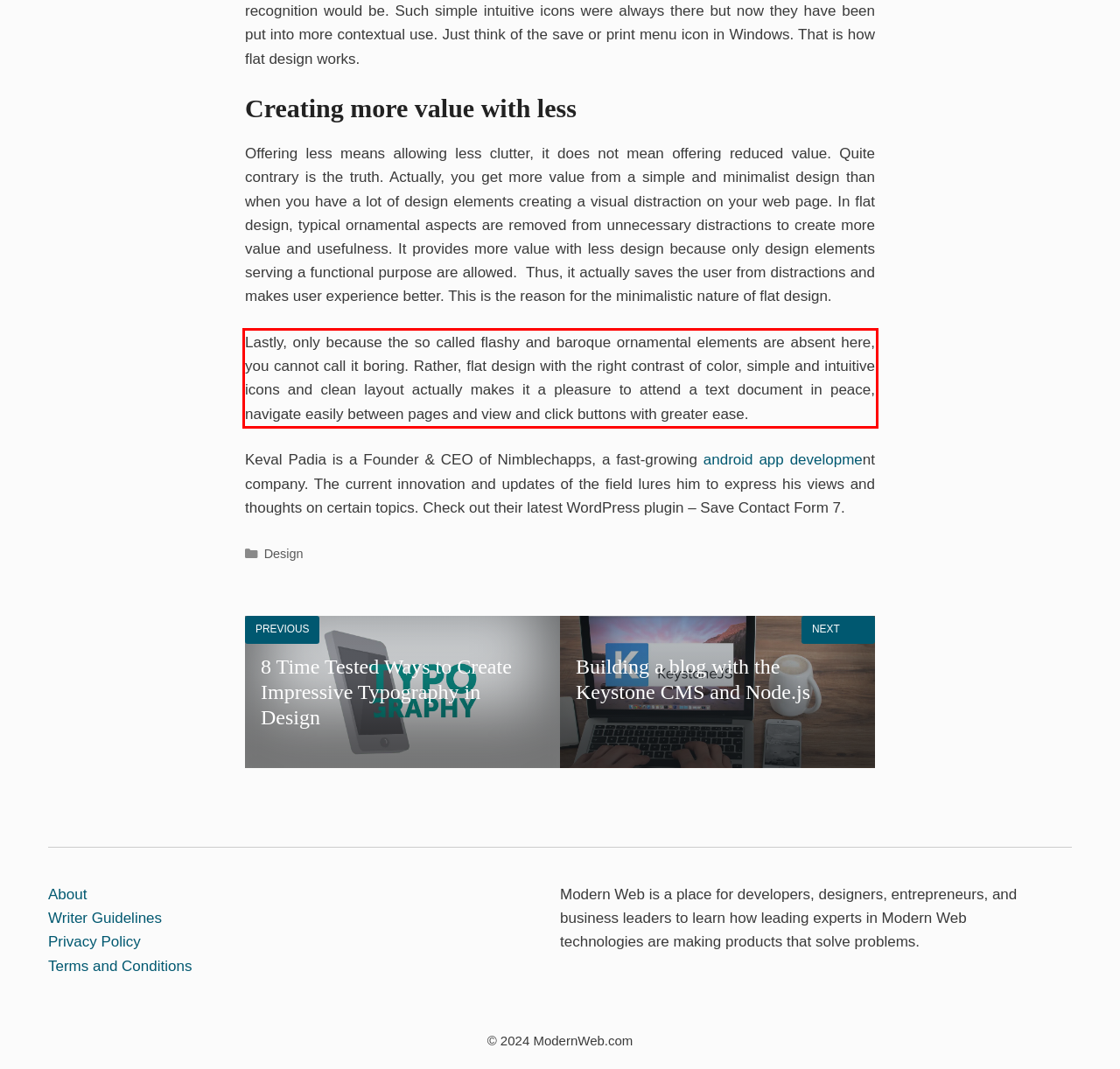In the screenshot of the webpage, find the red bounding box and perform OCR to obtain the text content restricted within this red bounding box.

Lastly, only because the so called flashy and baroque ornamental elements are absent here, you cannot call it boring. Rather, flat design with the right contrast of color, simple and intuitive icons and clean layout actually makes it a pleasure to attend a text document in peace, navigate easily between pages and view and click buttons with greater ease.